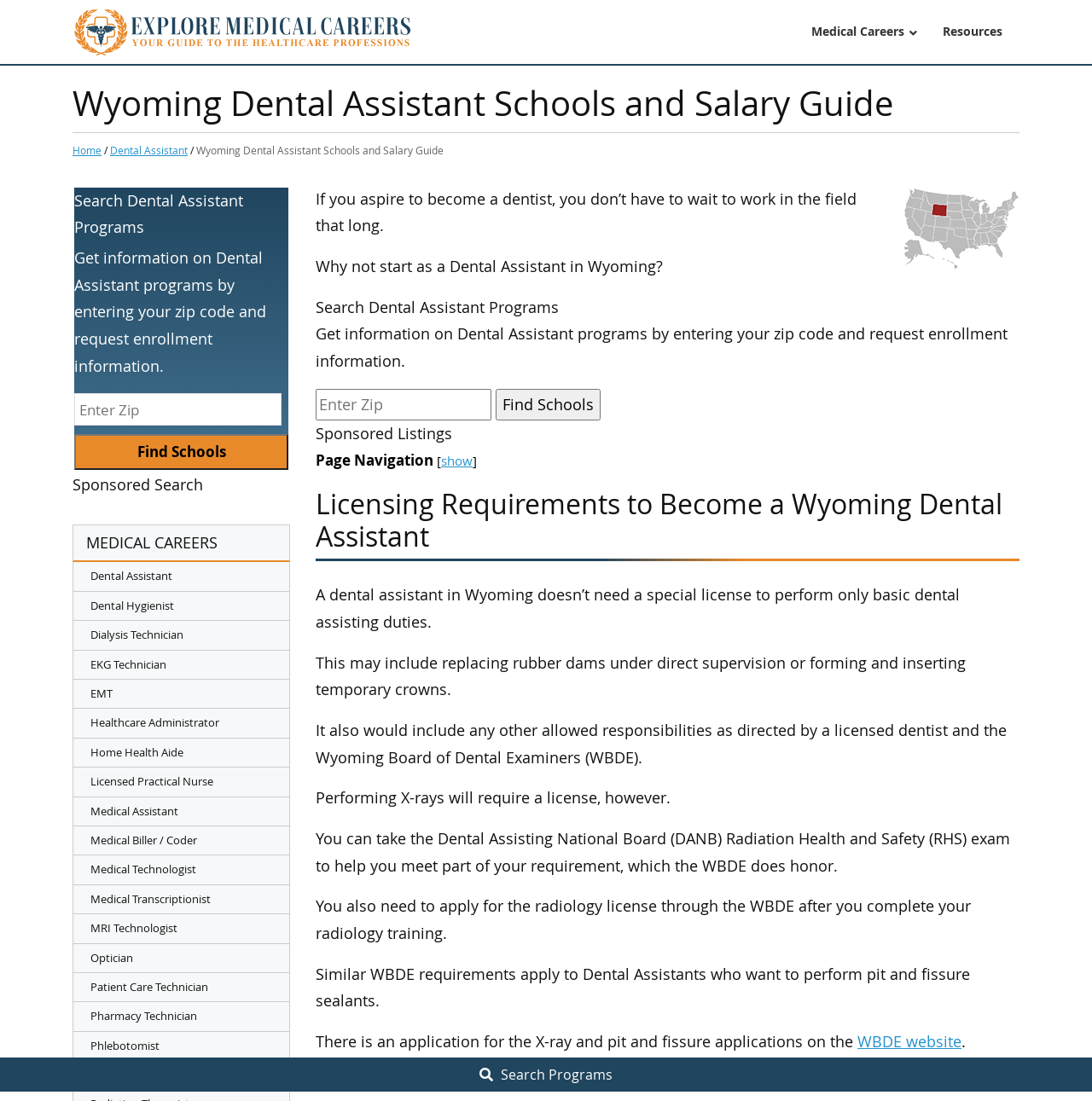Indicate the bounding box coordinates of the element that must be clicked to execute the instruction: "Enter zip code in the input field". The coordinates should be given as four float numbers between 0 and 1, i.e., [left, top, right, bottom].

[0.068, 0.357, 0.258, 0.387]